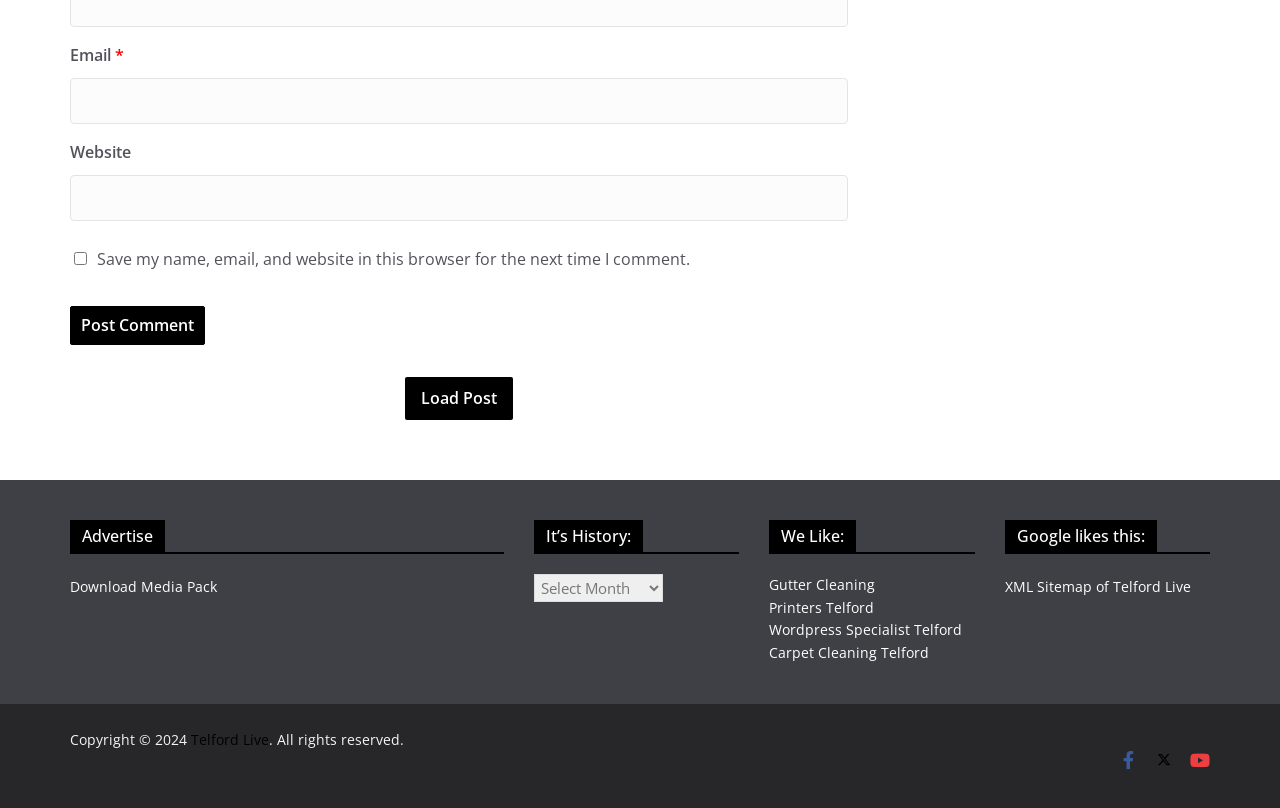Please locate the bounding box coordinates of the element that should be clicked to complete the given instruction: "Enter email address".

[0.055, 0.096, 0.663, 0.153]